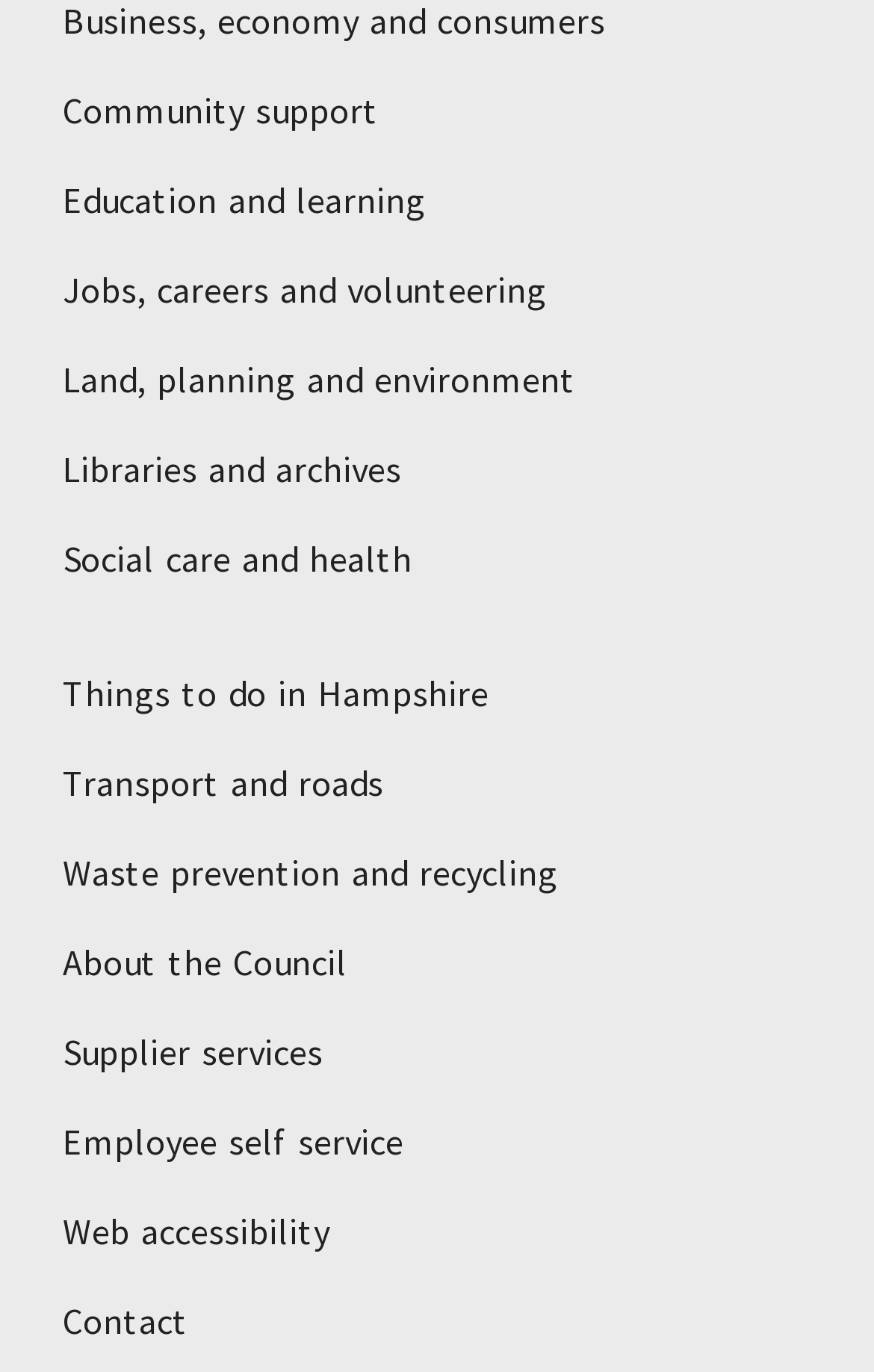What is the topic of the last link on the webpage? Examine the screenshot and reply using just one word or a brief phrase.

Contact